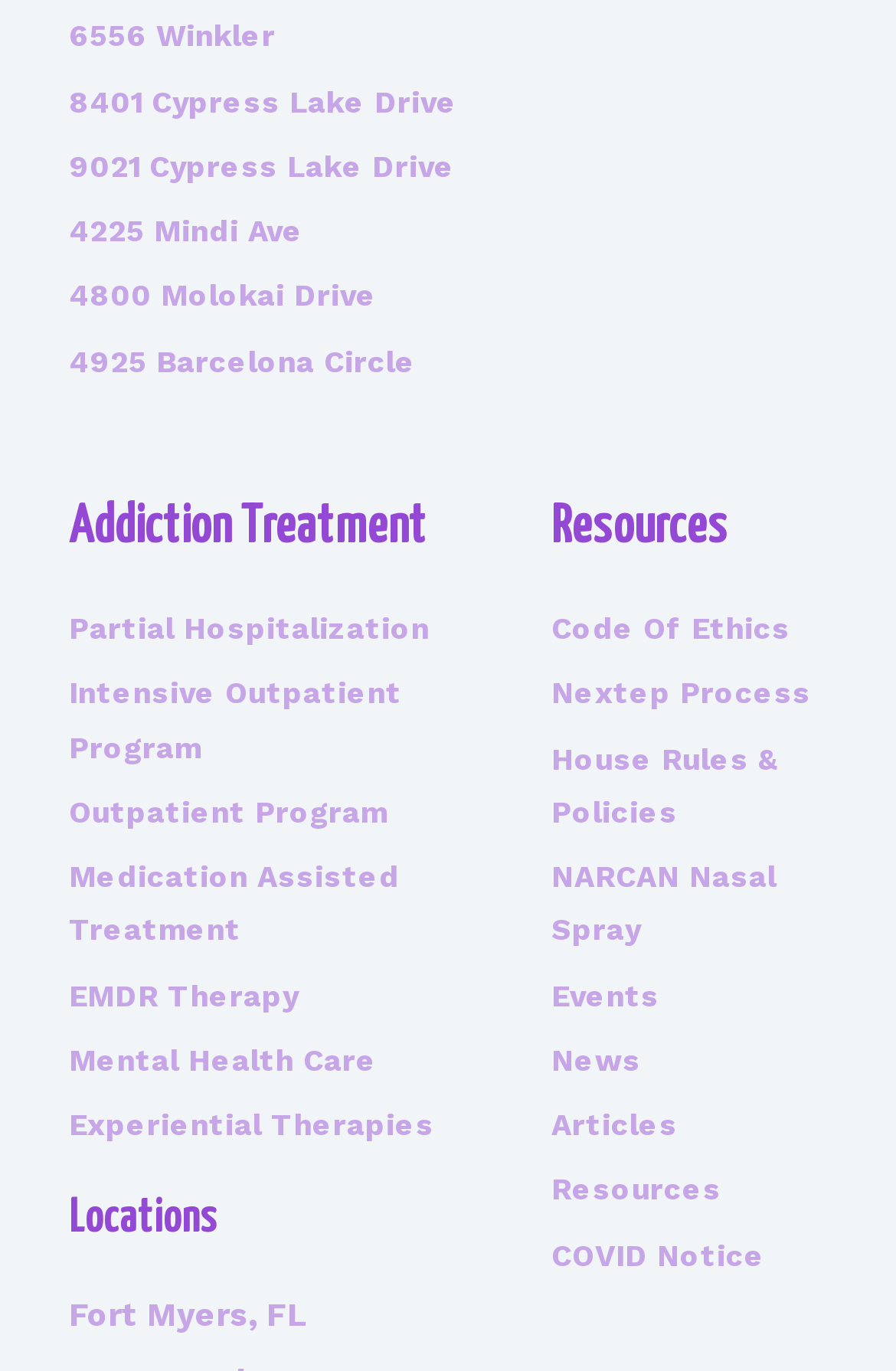Please find the bounding box coordinates of the section that needs to be clicked to achieve this instruction: "Explore 'Experiential Therapies'".

[0.077, 0.801, 0.564, 0.84]